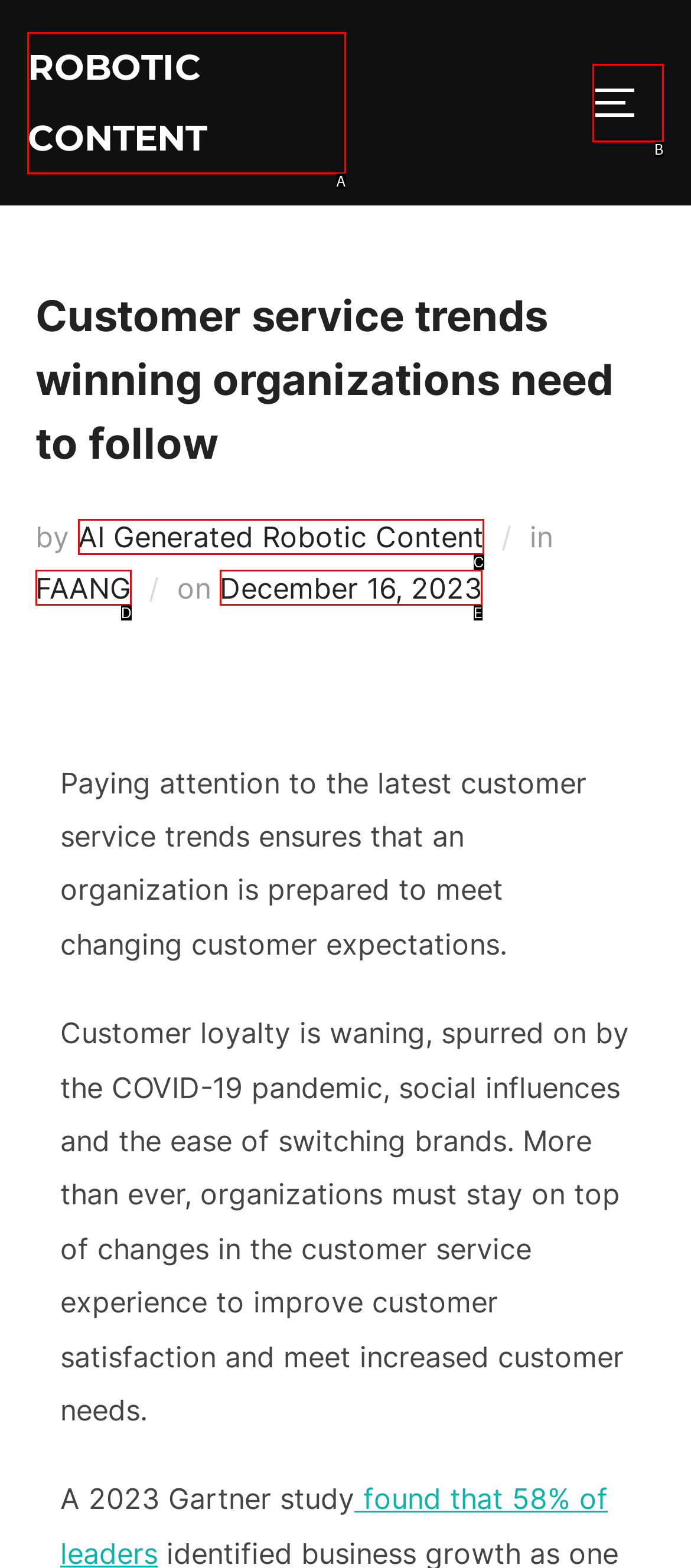Pick the HTML element that corresponds to the description: December 16, 2023
Answer with the letter of the correct option from the given choices directly.

E